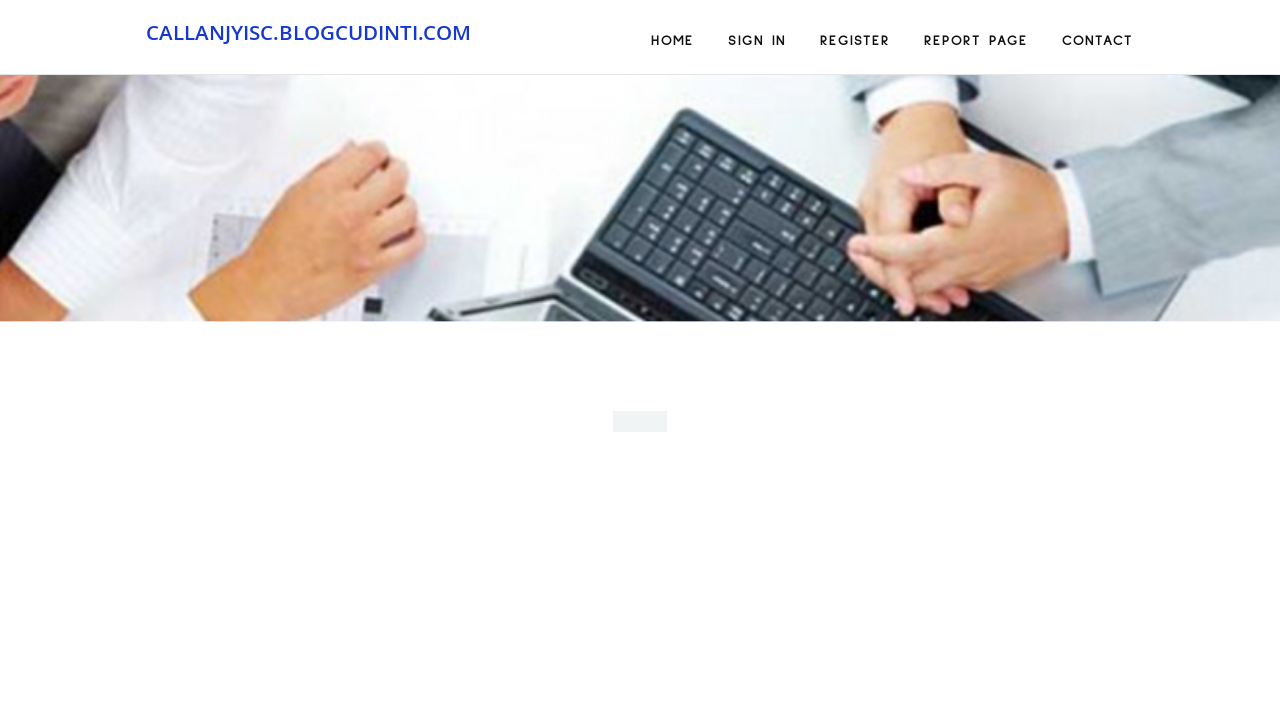What is the purpose of the 'REPORT PAGE' link?
Can you offer a detailed and complete answer to this question?

Based on the context of the webpage, I inferred that the 'REPORT PAGE' link is intended for users to report any issues or problems with the page. This is a common feature found on many websites, allowing users to provide feedback or notify the website administrators of any errors or concerns.